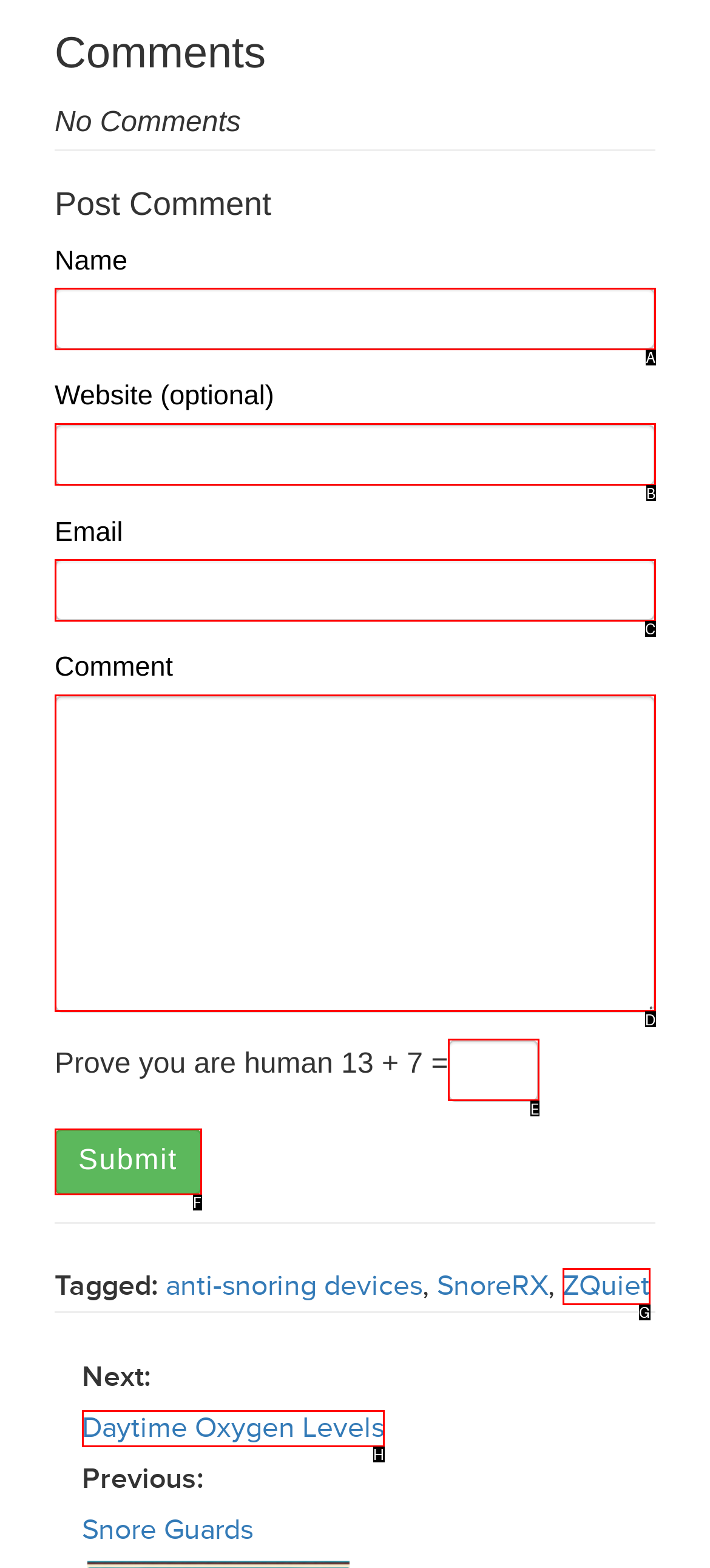Choose the UI element you need to click to carry out the task: Click the Submit button.
Respond with the corresponding option's letter.

F